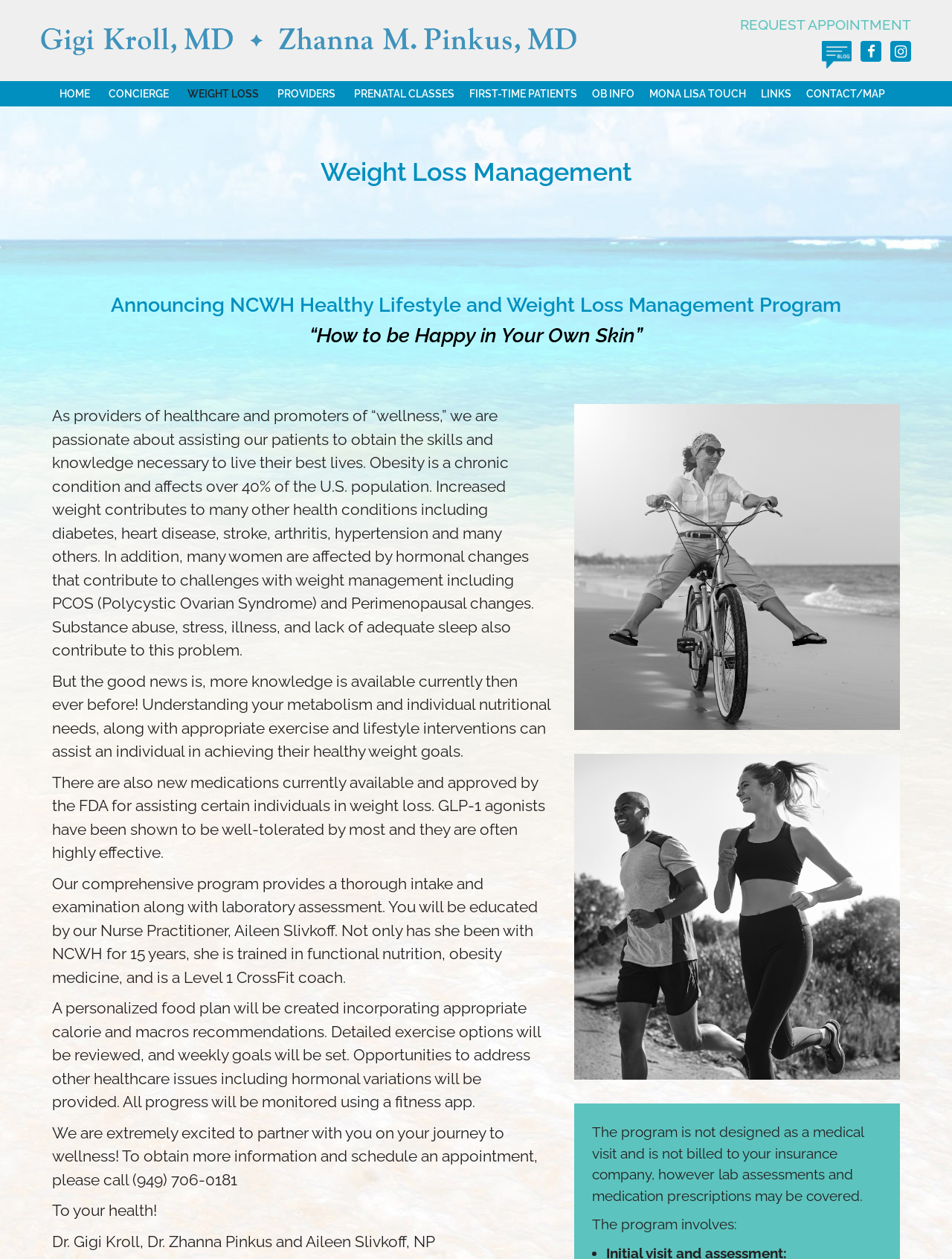Who is the Nurse Practitioner providing education to patients?
We need a detailed and exhaustive answer to the question. Please elaborate.

The question is asking about the Nurse Practitioner providing education to patients. By reading the StaticText 'You will be educated by our Nurse Practitioner, Aileen Slivkoff.' at [0.055, 0.694, 0.565, 0.784], we can find the answer.